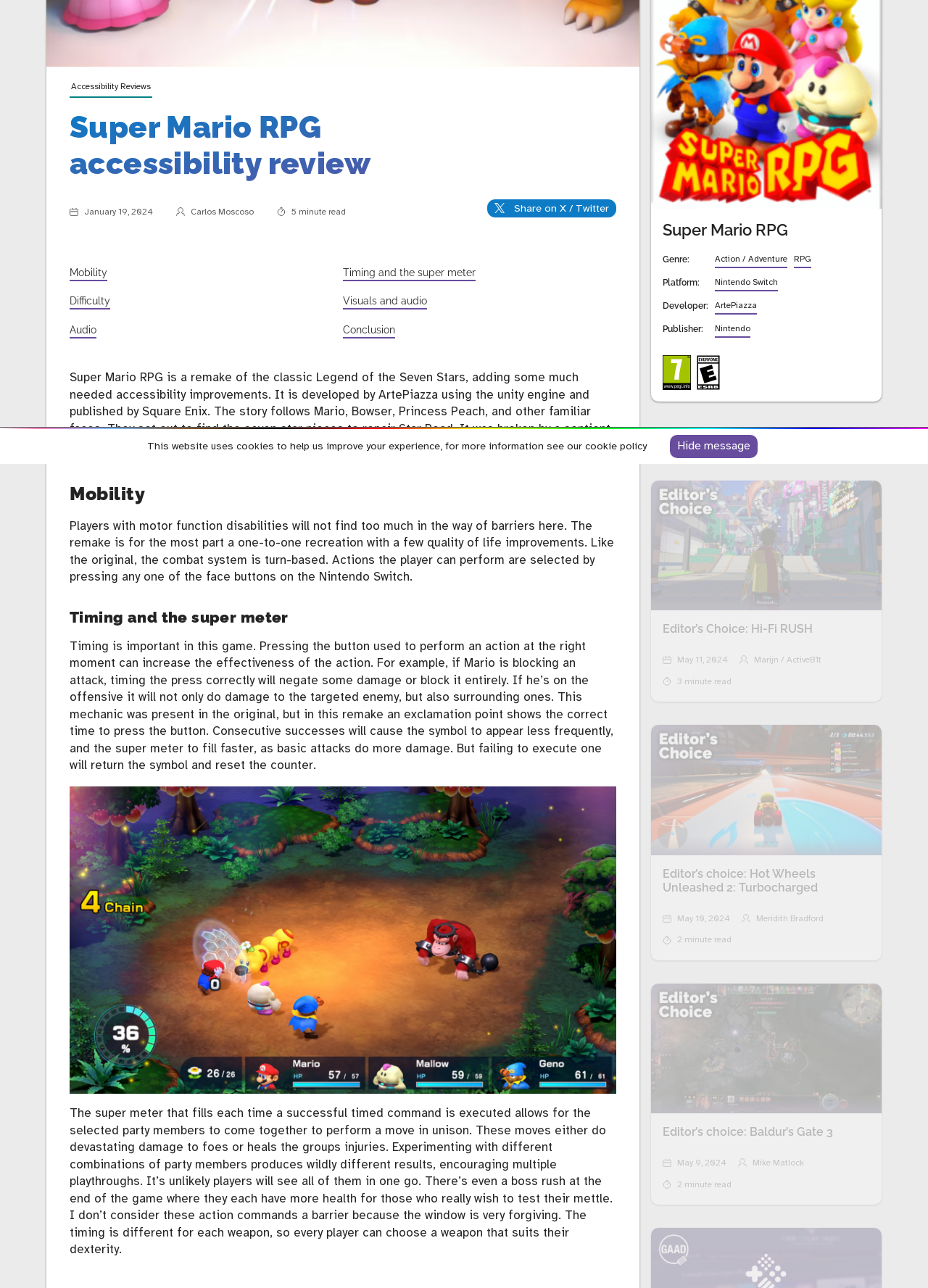Ascertain the bounding box coordinates for the UI element detailed here: "best of credit repair companies". The coordinates should be provided as [left, top, right, bottom] with each value being a float between 0 and 1.

None